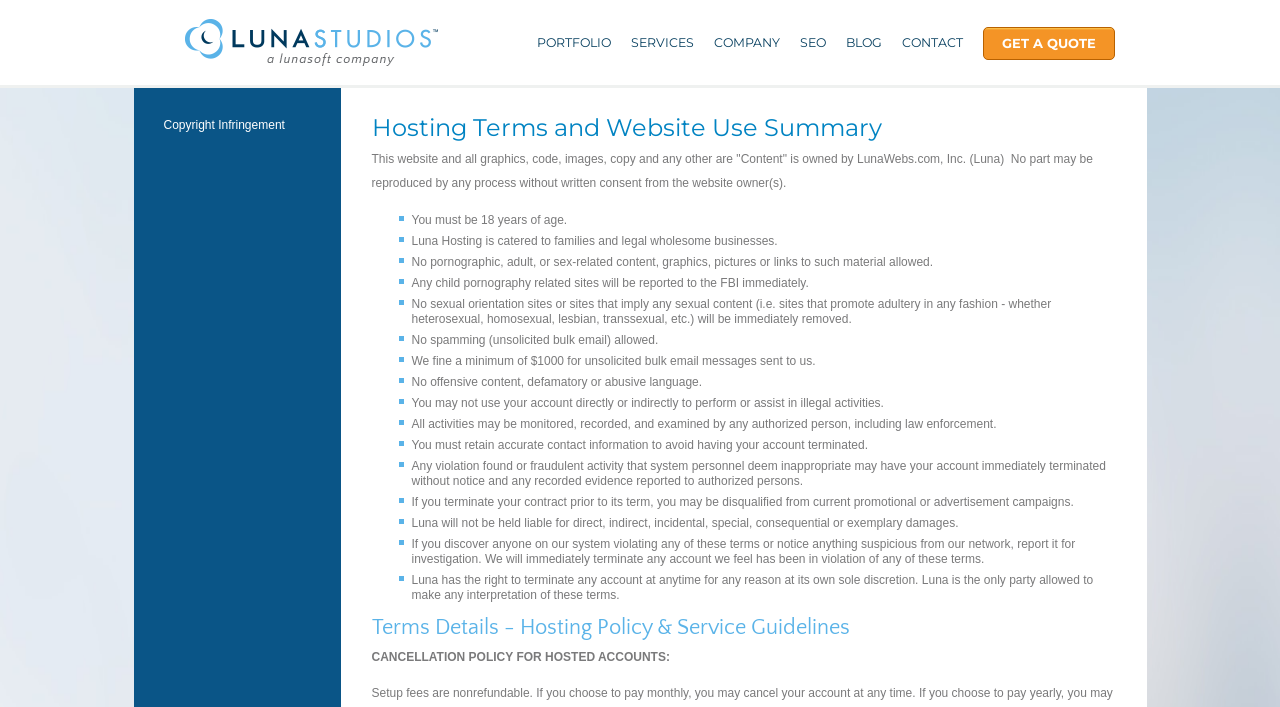What happens if you terminate your contract prior to its term?
Please provide a comprehensive and detailed answer to the question.

I found the consequence of terminating the contract prior to its term in the text 'If you terminate your contract prior to its term, you may be disqualified from current promotional or advertisement campaigns.' which is located in the StaticText element with bounding box coordinates [0.321, 0.7, 0.839, 0.72].